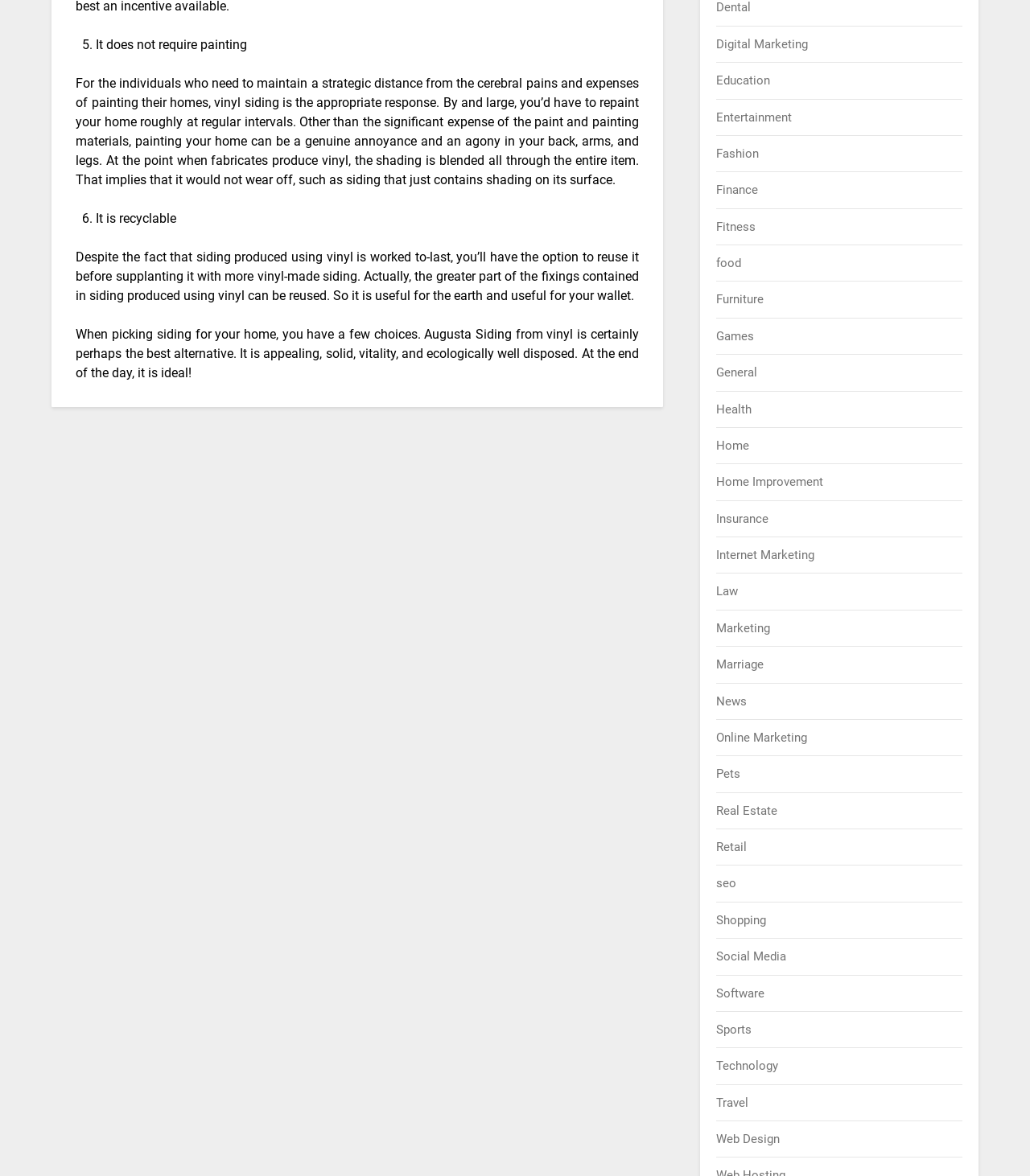Identify the bounding box coordinates of the clickable region necessary to fulfill the following instruction: "Click the 'HOME' link". The bounding box coordinates should be four float numbers between 0 and 1, i.e., [left, top, right, bottom].

None